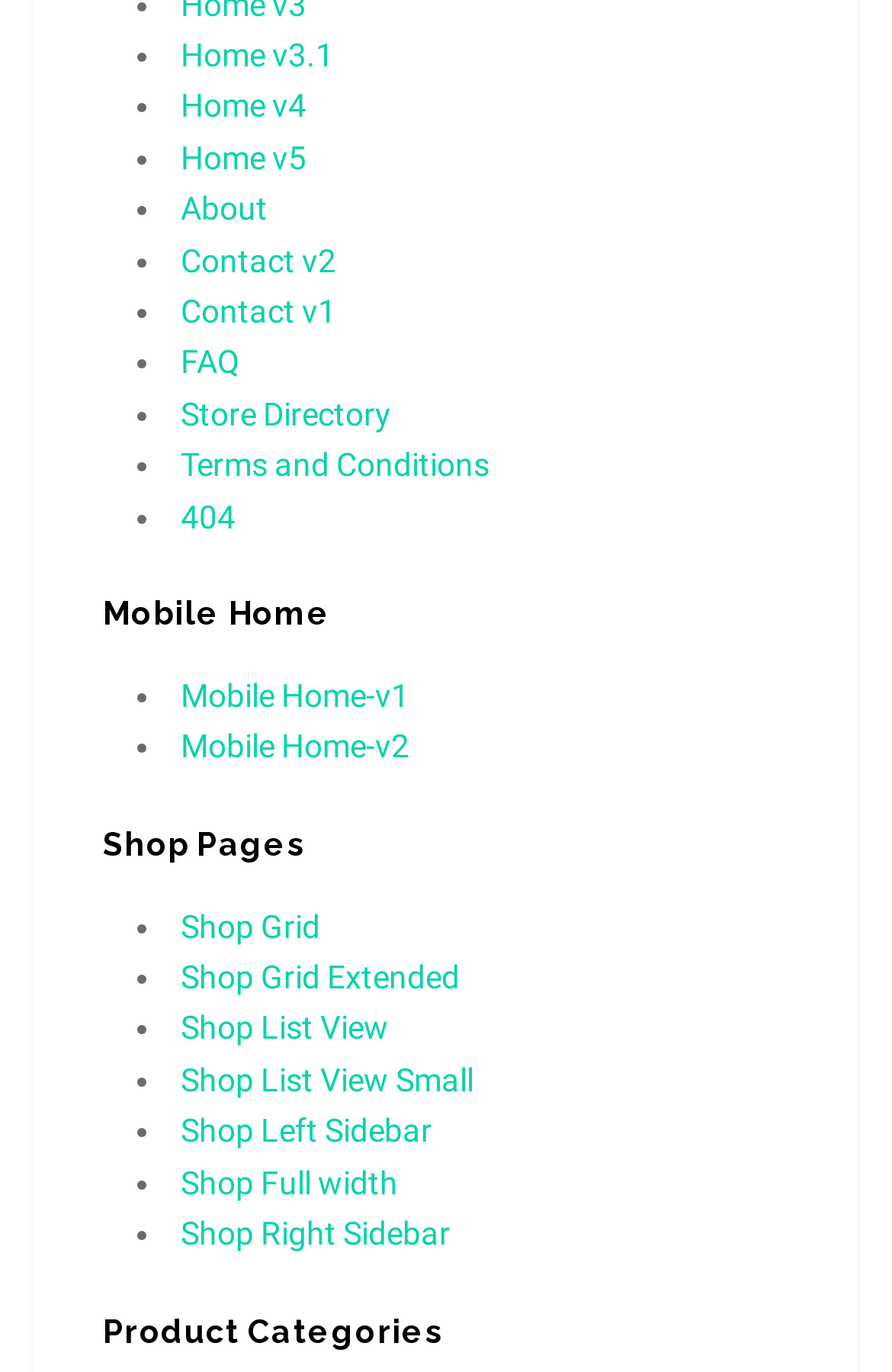What is the second link under 'Shop Pages'?
Refer to the image and provide a detailed answer to the question.

The second link under the heading 'Shop Pages' is 'Shop Grid Extended' which is located below the link 'Shop Grid', indicated by the list marker '•' and has a bounding box of [0.203, 0.699, 0.515, 0.726].